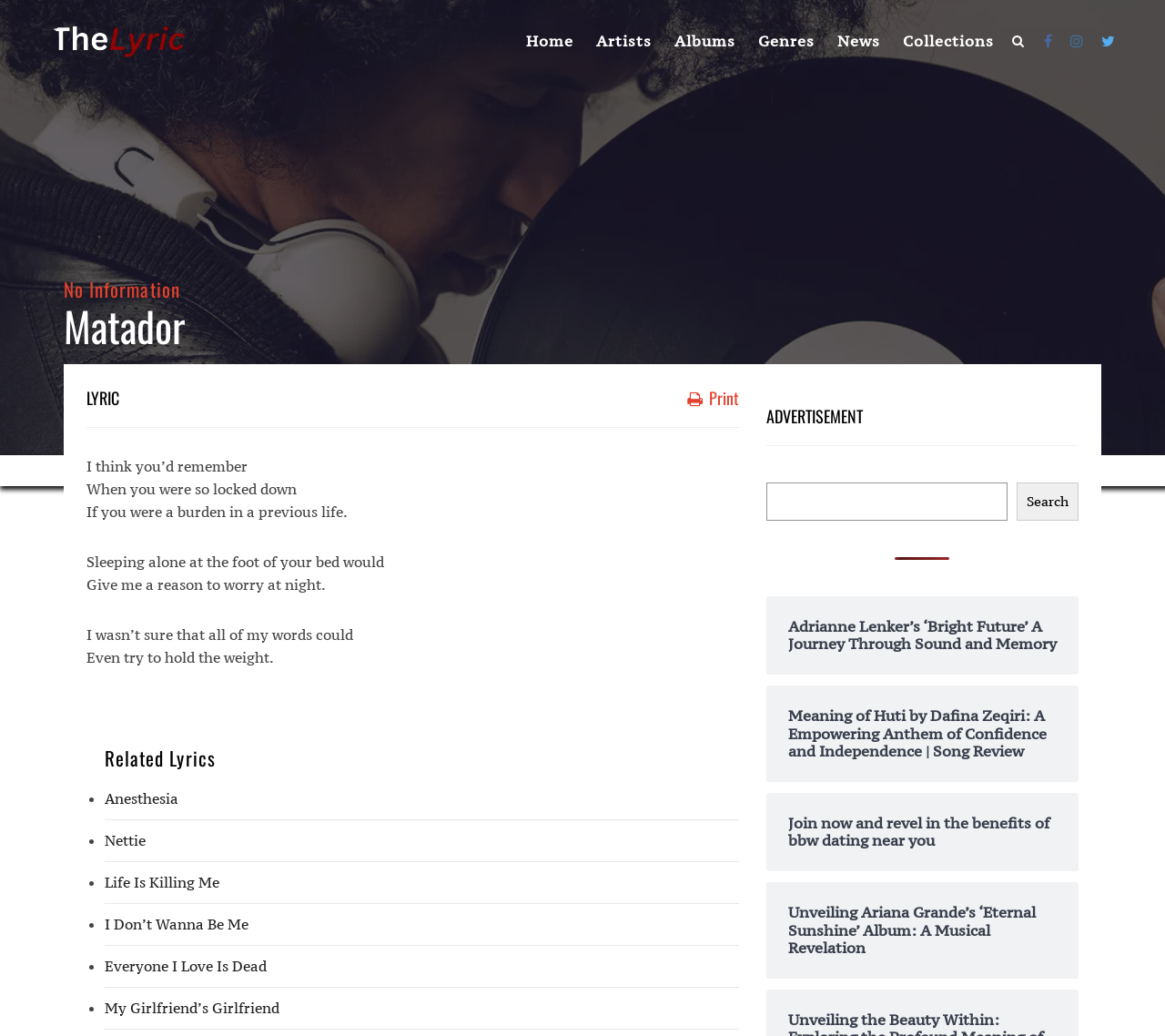Identify the bounding box coordinates of the region I need to click to complete this instruction: "View 'Matador' lyrics".

[0.055, 0.299, 0.17, 0.347]